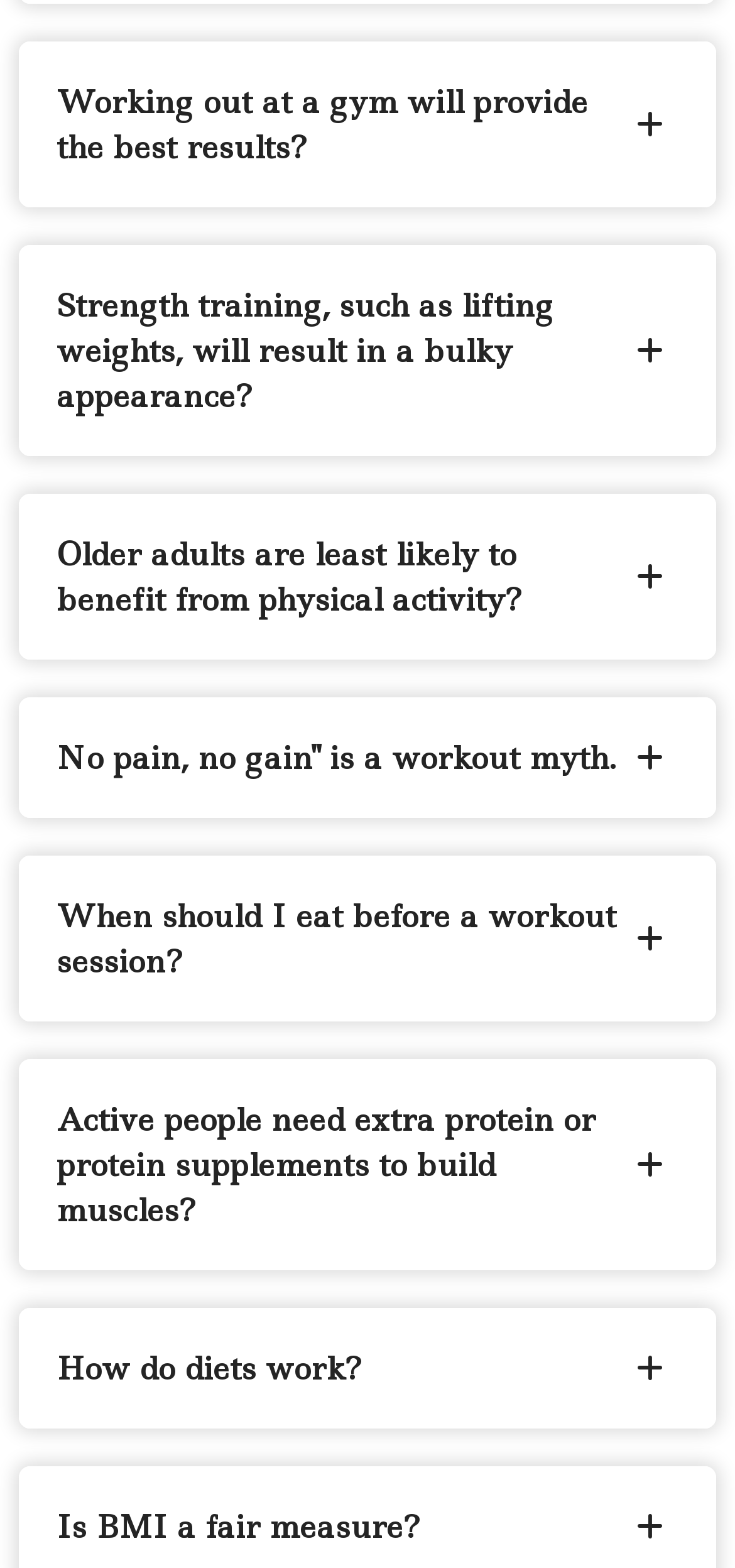Can you give a detailed response to the following question using the information from the image? What is the topic of the first tab?

The first tab is labeled 'Working out at a gym will provide the best results?' which suggests that the topic of this tab is related to the effectiveness of working out at a gym.